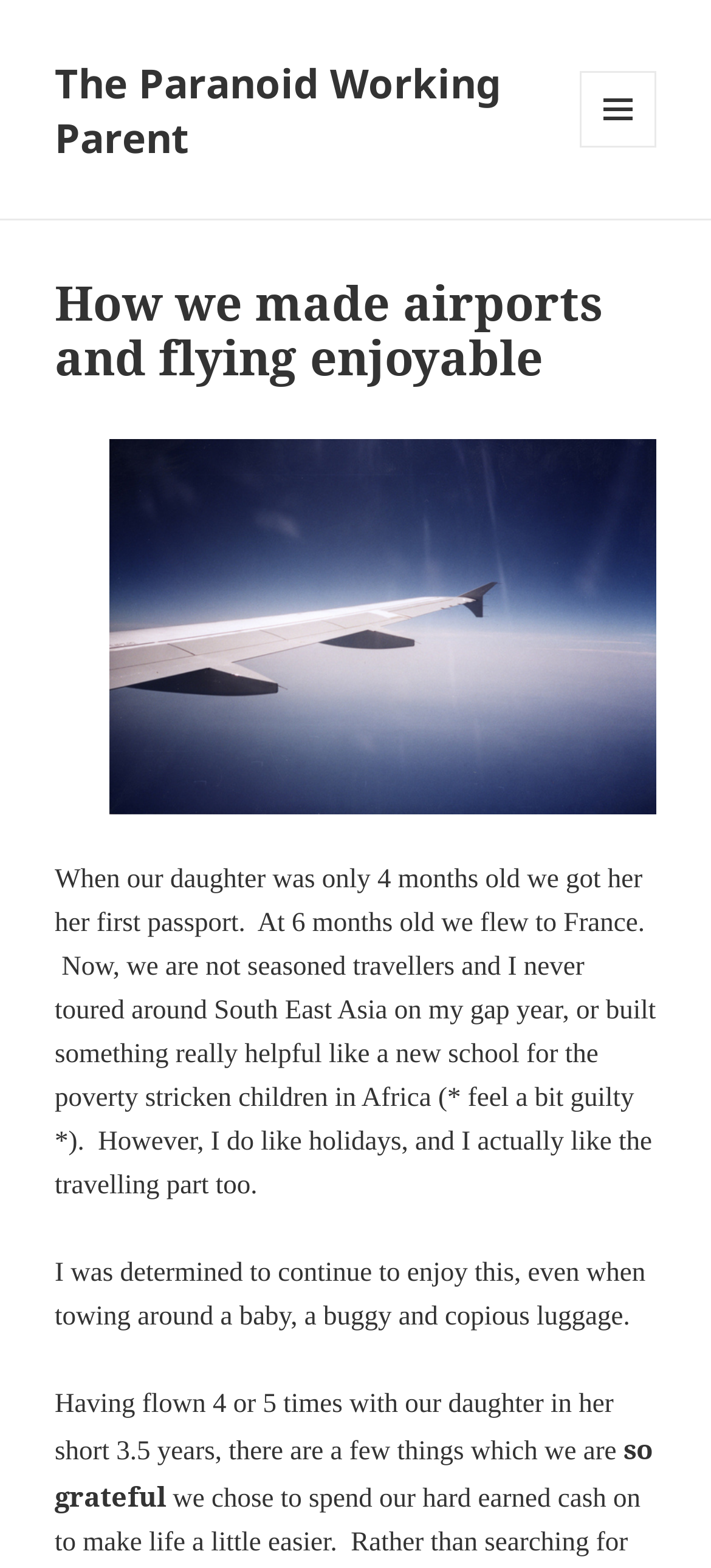Please respond in a single word or phrase: 
What is the topic of the article?

Airports and flying with a baby